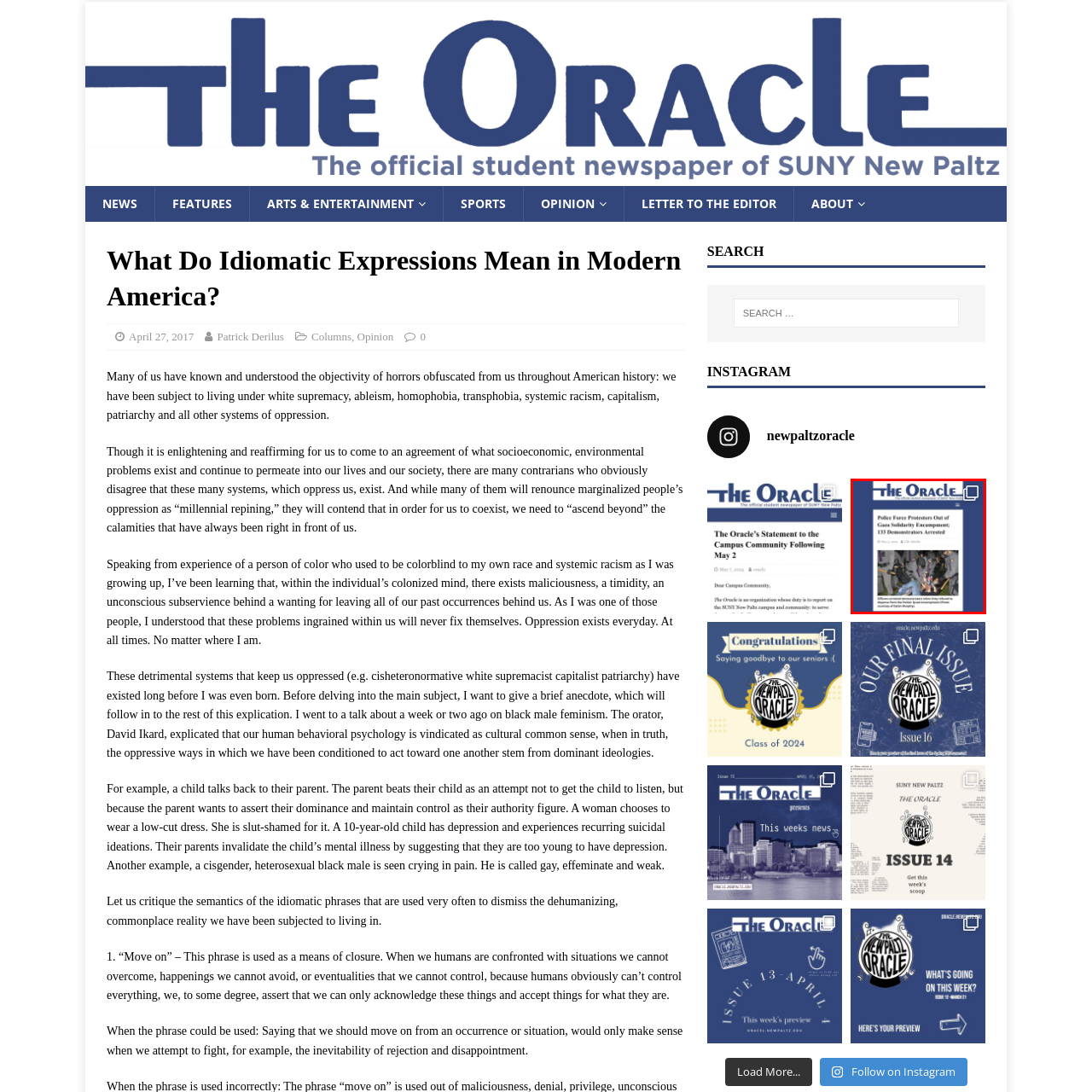What is the topic of the news article?
Focus on the visual details within the red bounding box and provide an in-depth answer based on your observations.

The topic of the news article is inferred by understanding the context of the headline and the image, which depicts a protest and police action, indicating that the article is discussing protest rights and social justice issues.